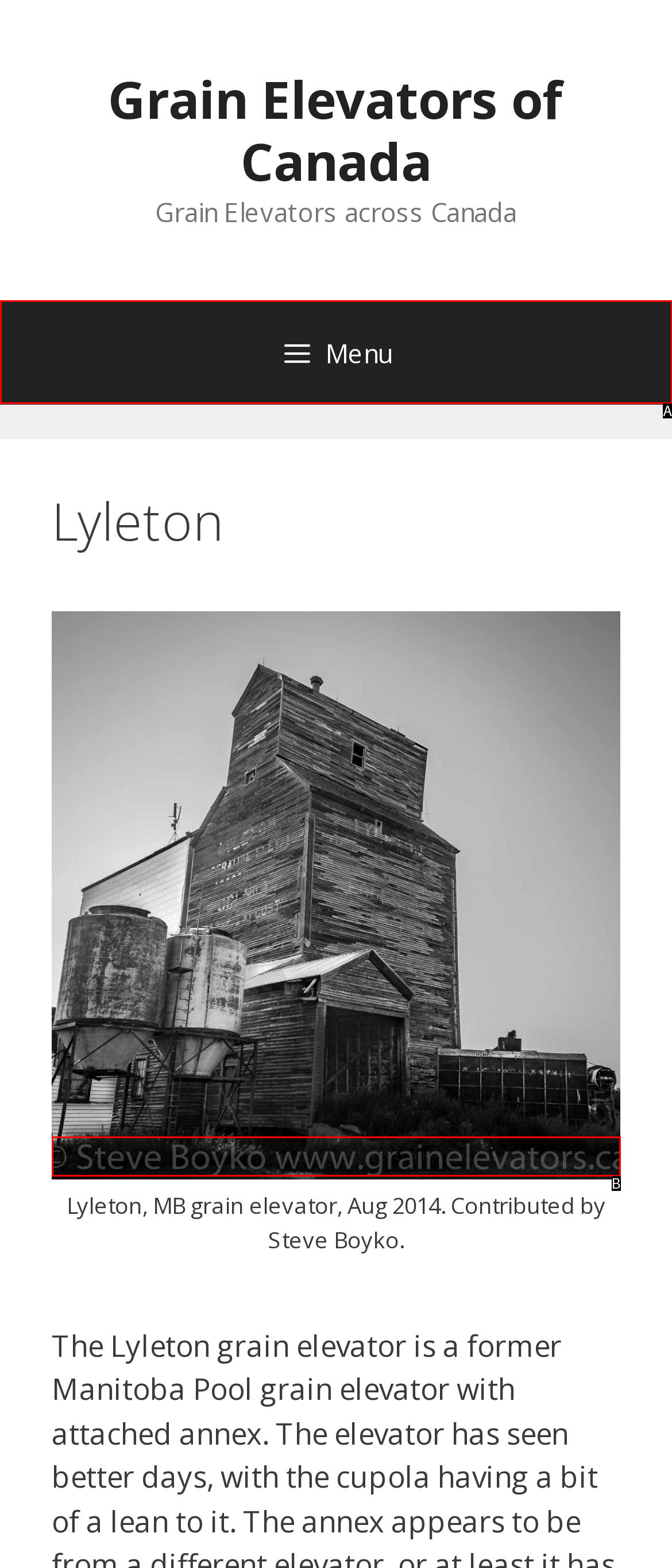Tell me which option best matches the description: Menu
Answer with the option's letter from the given choices directly.

A